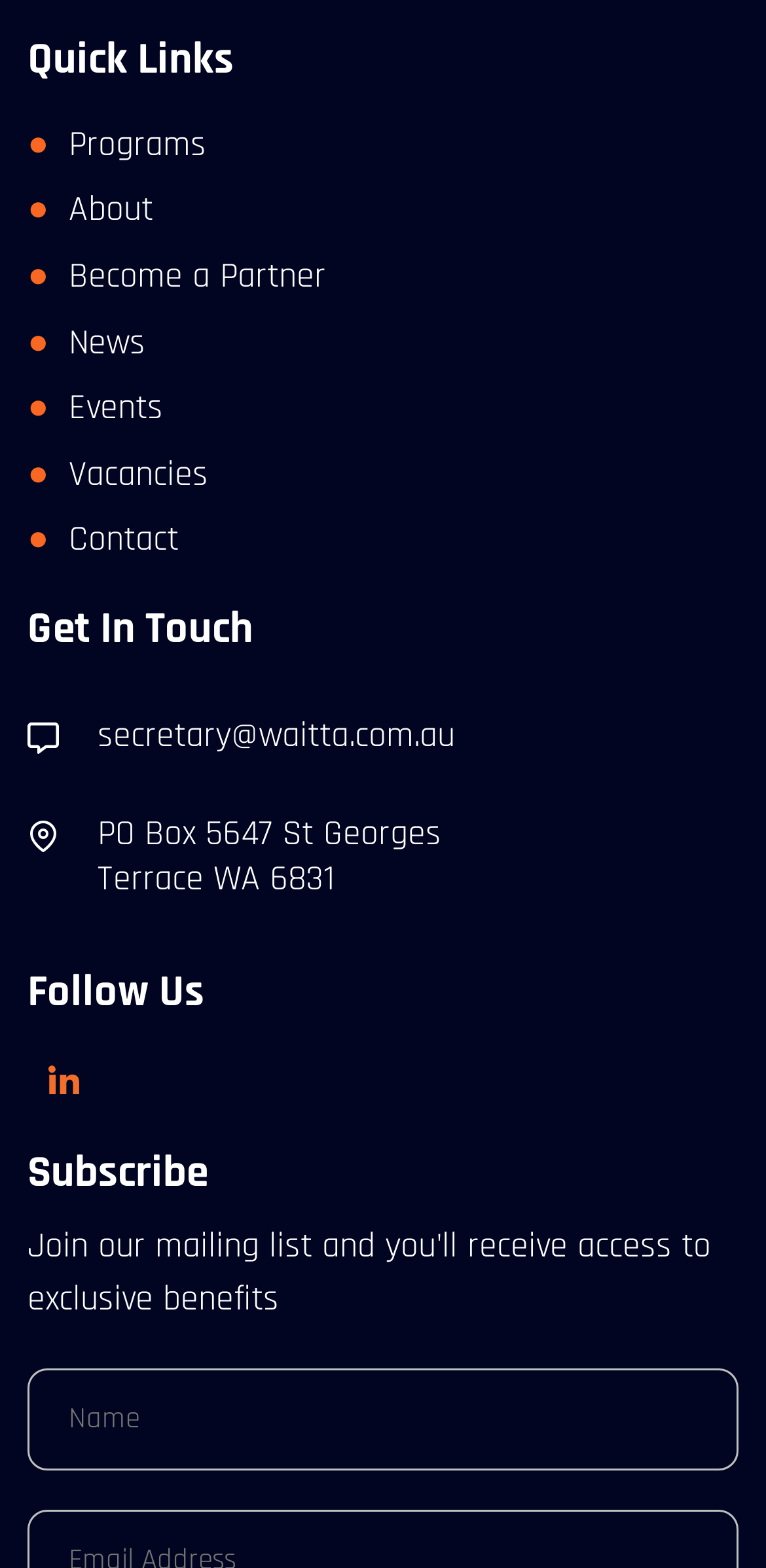Given the element description alt="Ask AI Lawyer", predict the bounding box coordinates for the UI element in the webpage screenshot. The format should be (top-left x, top-left y, bottom-right x, bottom-right y), and the values should be between 0 and 1.

None